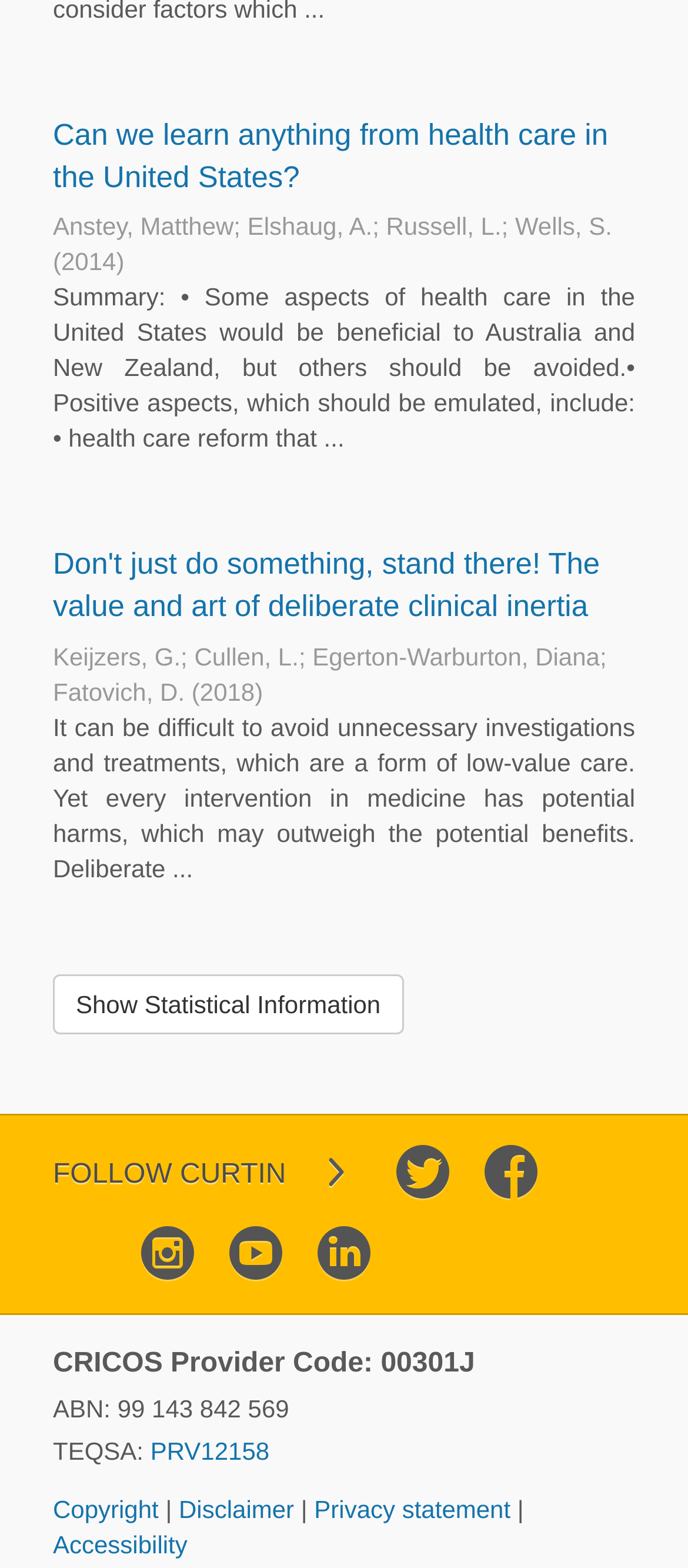Identify the bounding box coordinates for the UI element described as follows: Contact. Use the format (top-left x, top-left y, bottom-right x, bottom-right y) and ensure all values are floating point numbers between 0 and 1.

None